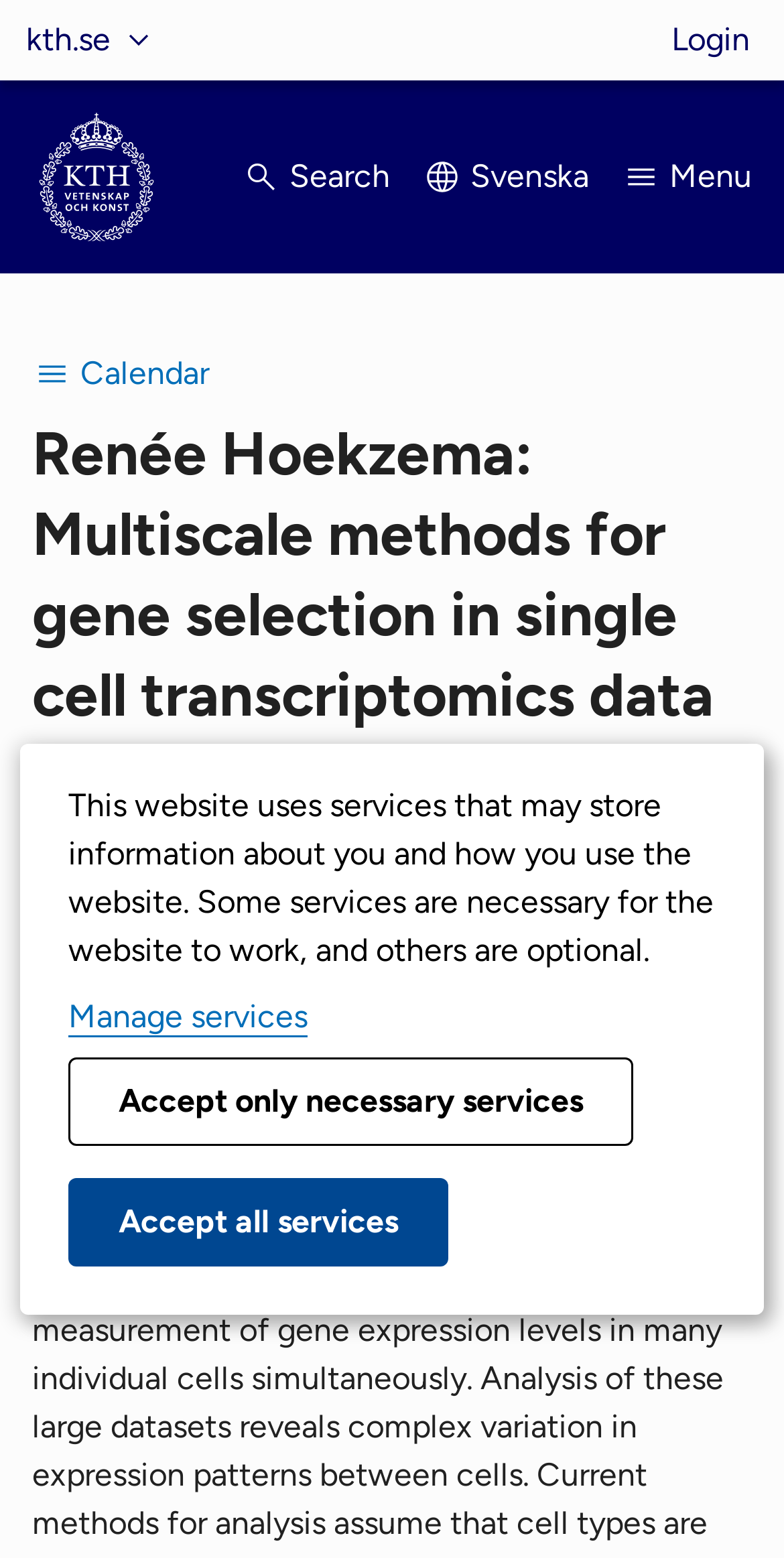Please provide a comprehensive answer to the question below using the information from the image: What is the start time of the event?

I found the answer by looking at the section that describes the event, where it says 'Time: Tue 2023-10-24 10.15'. This indicates that the event starts at 10:15.